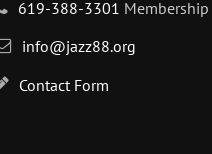What is the purpose of the Contact Form link?
Based on the image, please offer an in-depth response to the question.

The Contact Form link is provided as an additional means of communication, offering listeners and members more flexibility in how they choose to reach out to the station, whether it's for support, information, or other purposes related to the station's programs and services.